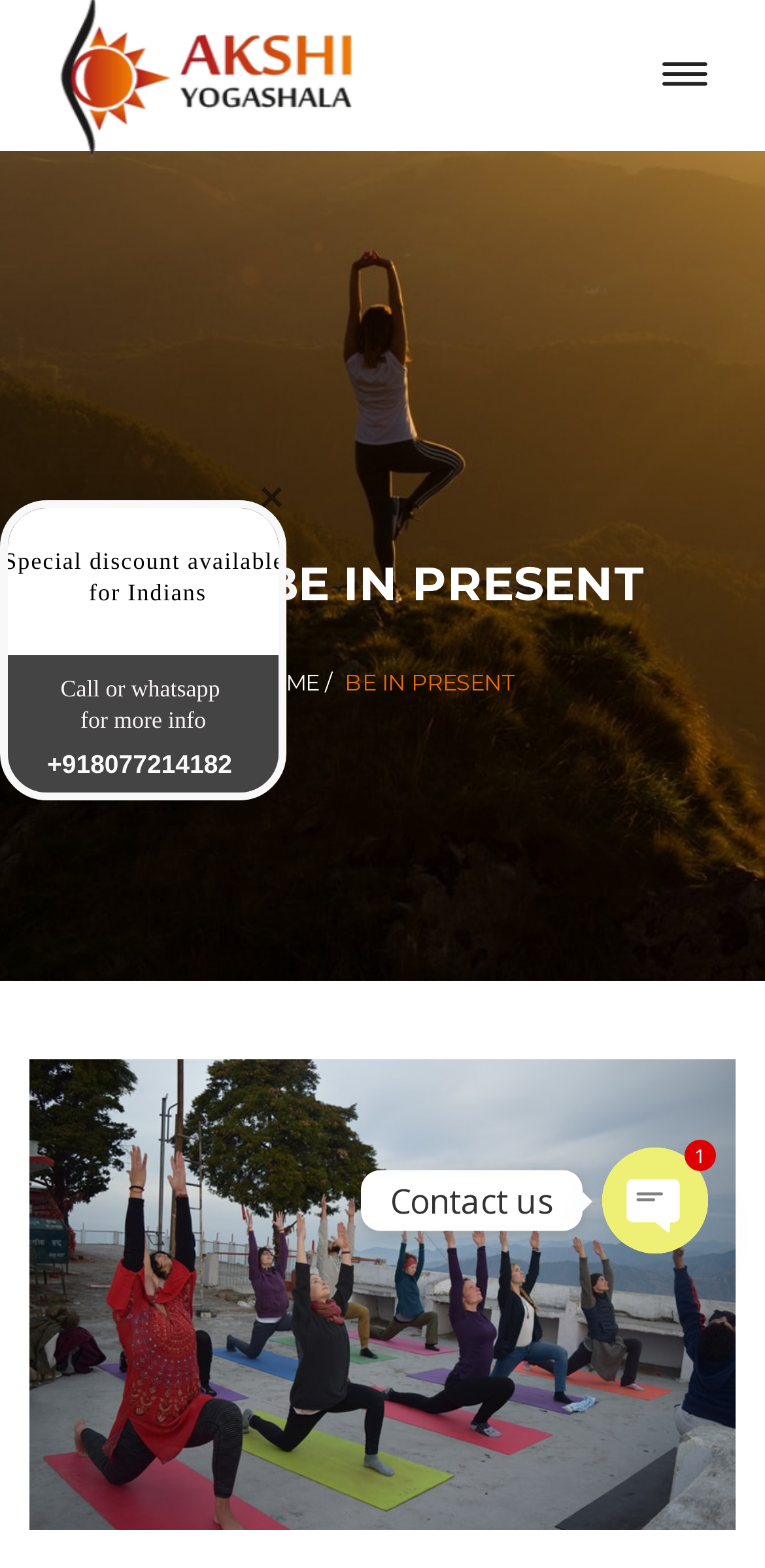Can you find and provide the title of the webpage?

TAG : BE IN PRESENT